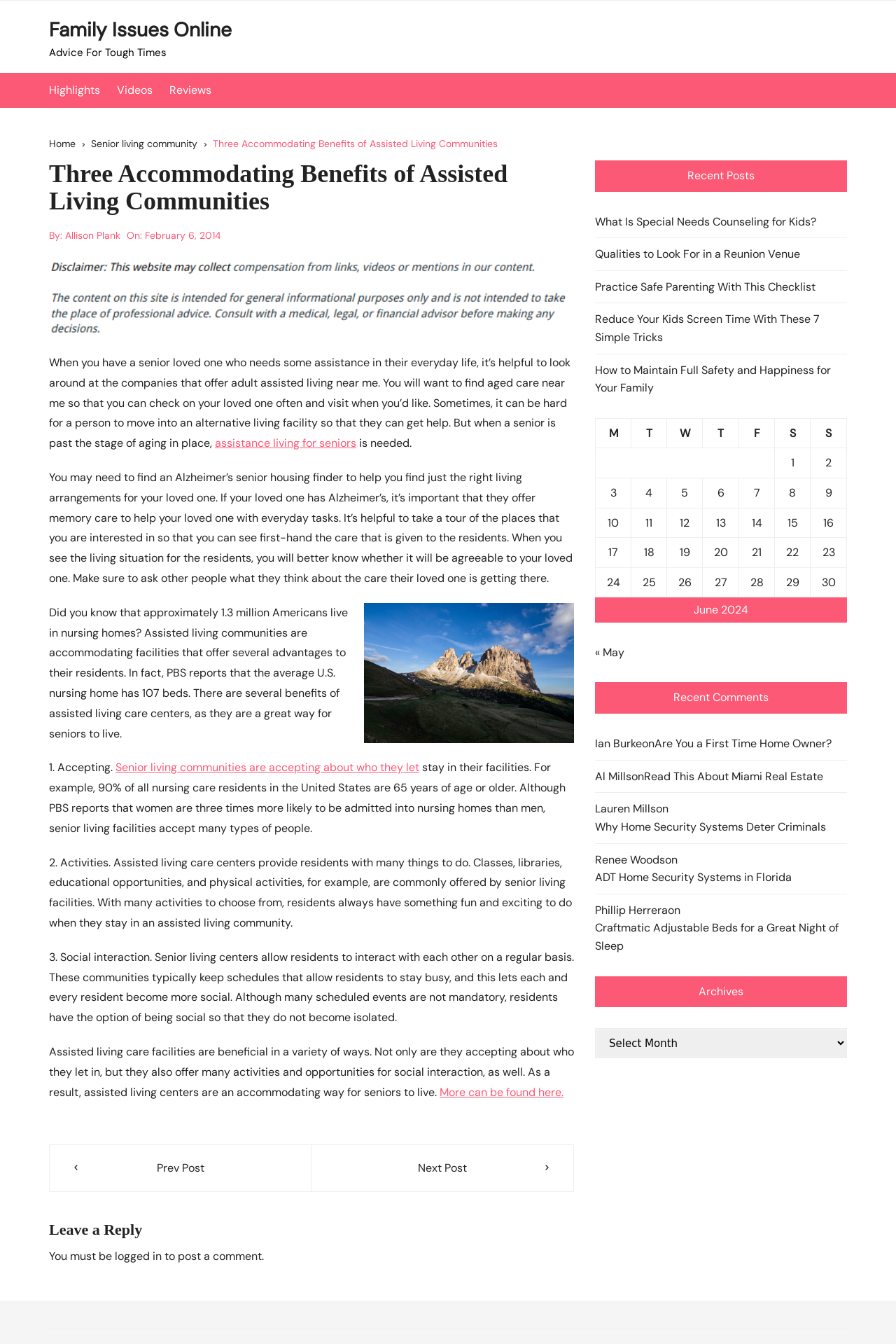Generate a comprehensive description of the webpage content.

This webpage is about the benefits of assisted living communities for seniors. At the top, there is a navigation bar with links to "Family Issues Online", "Highlights", "Videos", and "Reviews". Below the navigation bar, there is a breadcrumb trail showing the path from "Home" to "Senior living community" to the current page, "Three Accommodating Benefits of Assisted Living Communities".

The main content of the page is divided into sections. The first section has a heading with the title of the page, followed by a brief introduction to the topic of assisted living communities. There is also an image and a link to "assistance living for seniors" in this section.

The next section discusses the importance of finding the right living arrangements for seniors, including those with Alzheimer's disease. It suggests taking a tour of potential facilities and asking for opinions from others.

The following sections list three benefits of assisted living communities: they are accepting of a wide range of residents, they offer many activities and opportunities for social interaction, and they provide a sense of community and social connection.

There are also several links to related articles and resources throughout the page, including a link to "More can be found here" at the bottom of the main content section.

In the right-hand sidebar, there are links to recent posts, including "What Is Special Needs Counseling for Kids?", "Qualities to Look For in a Reunion Venue", and several others. There is also a calendar for June 2024, with links to posts published on specific dates.

At the very bottom of the page, there is a section for leaving a reply or comment, which requires logging in.